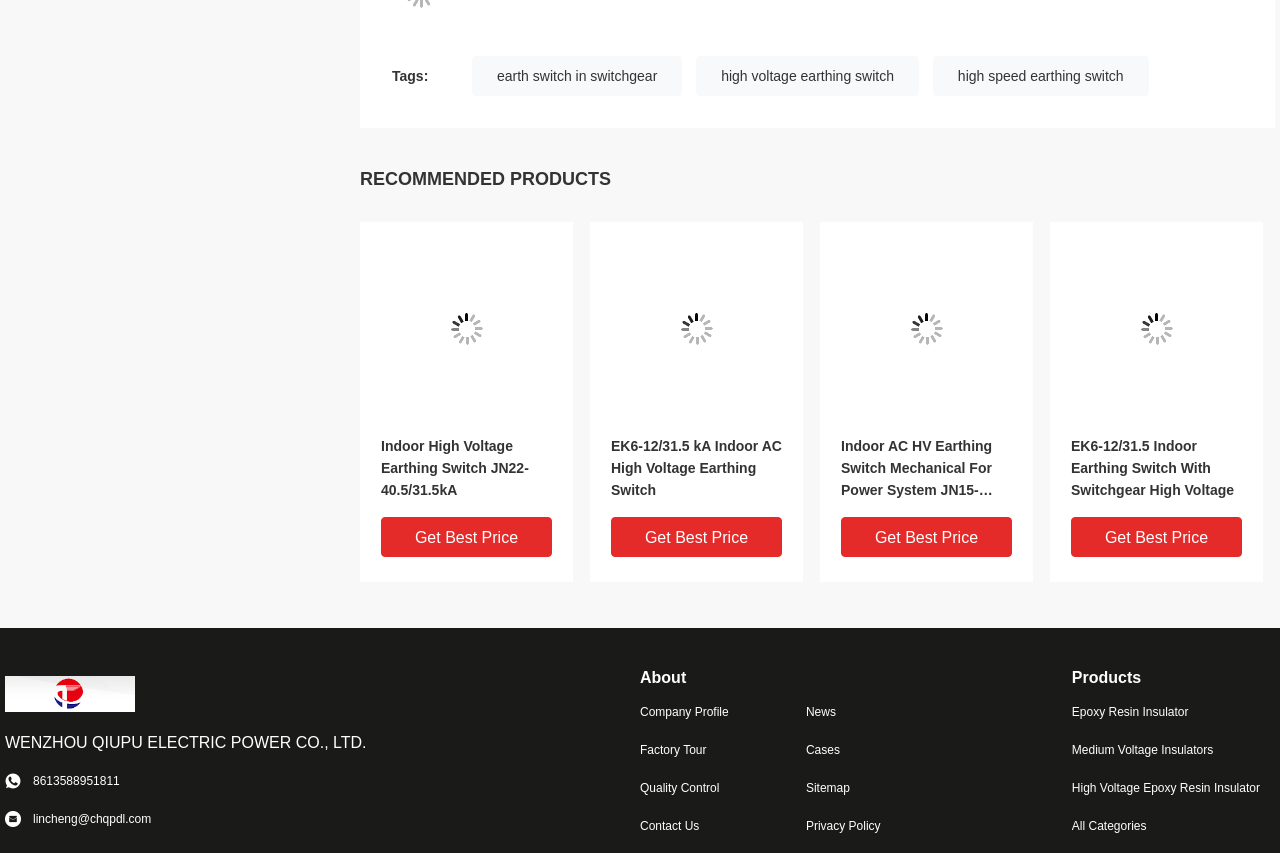Utilize the details in the image to thoroughly answer the following question: What is the company name at the bottom of the webpage?

I found the company name by looking at the bottom of the webpage, where there is a section with links to 'About', 'Company Profile', 'Factory Tour', and other related pages. The company name is written in a larger font size and is located above these links.